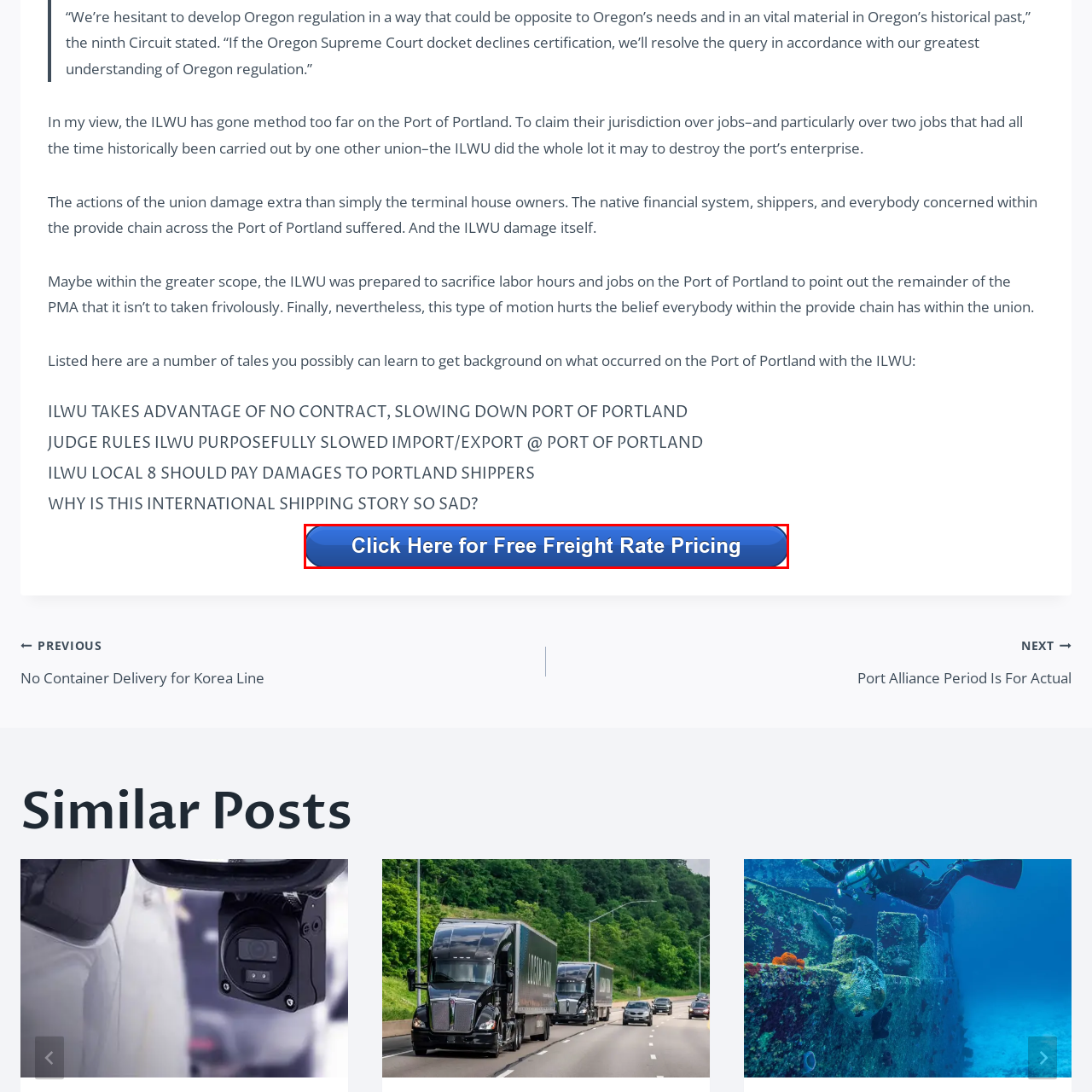Analyze the image encased in the red boundary, What is written on the blue button?
 Respond using a single word or phrase.

Click Here for Free Freight Rate Pricing